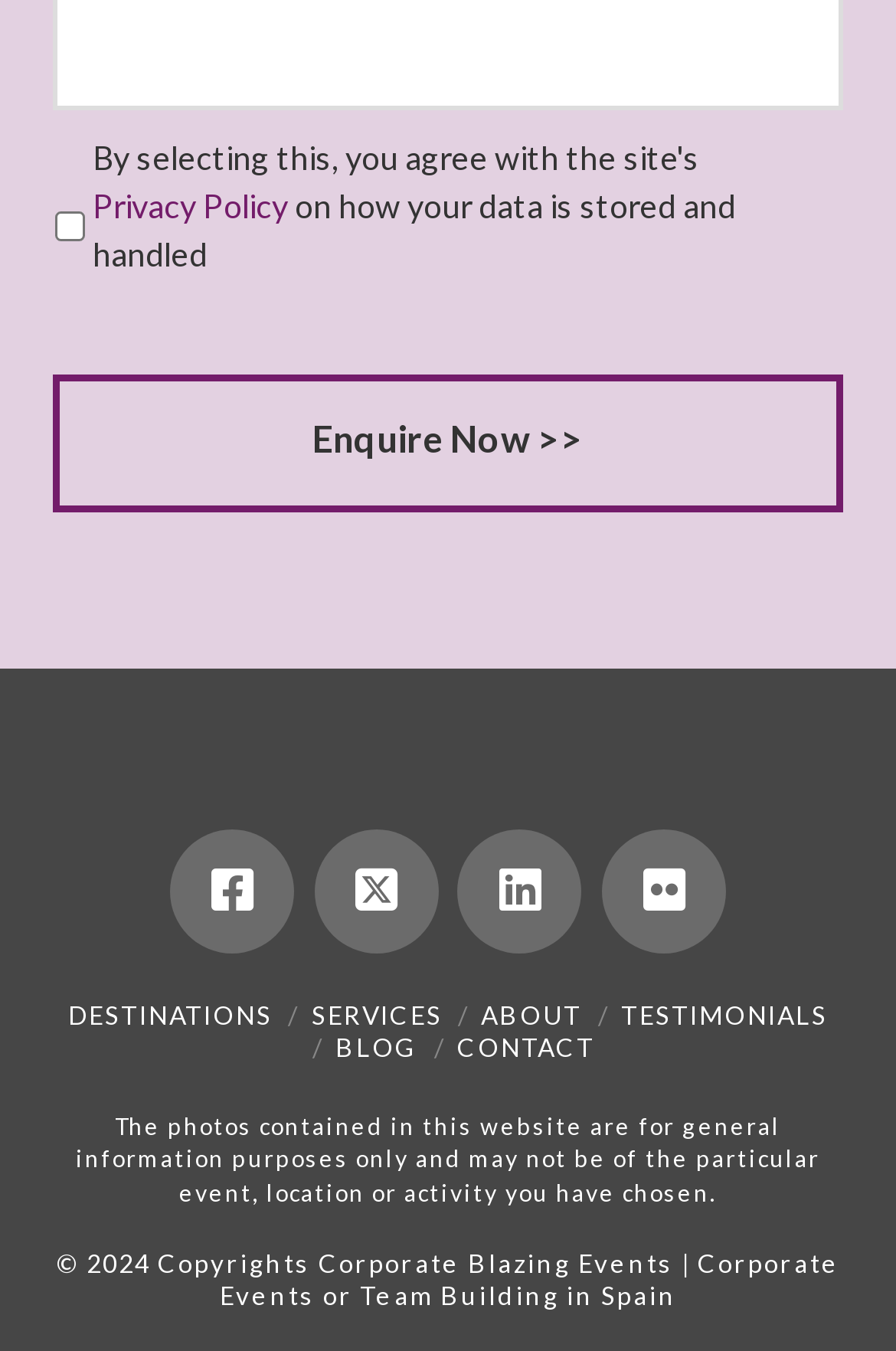Identify the bounding box coordinates of the region that should be clicked to execute the following instruction: "Go back to top".

None